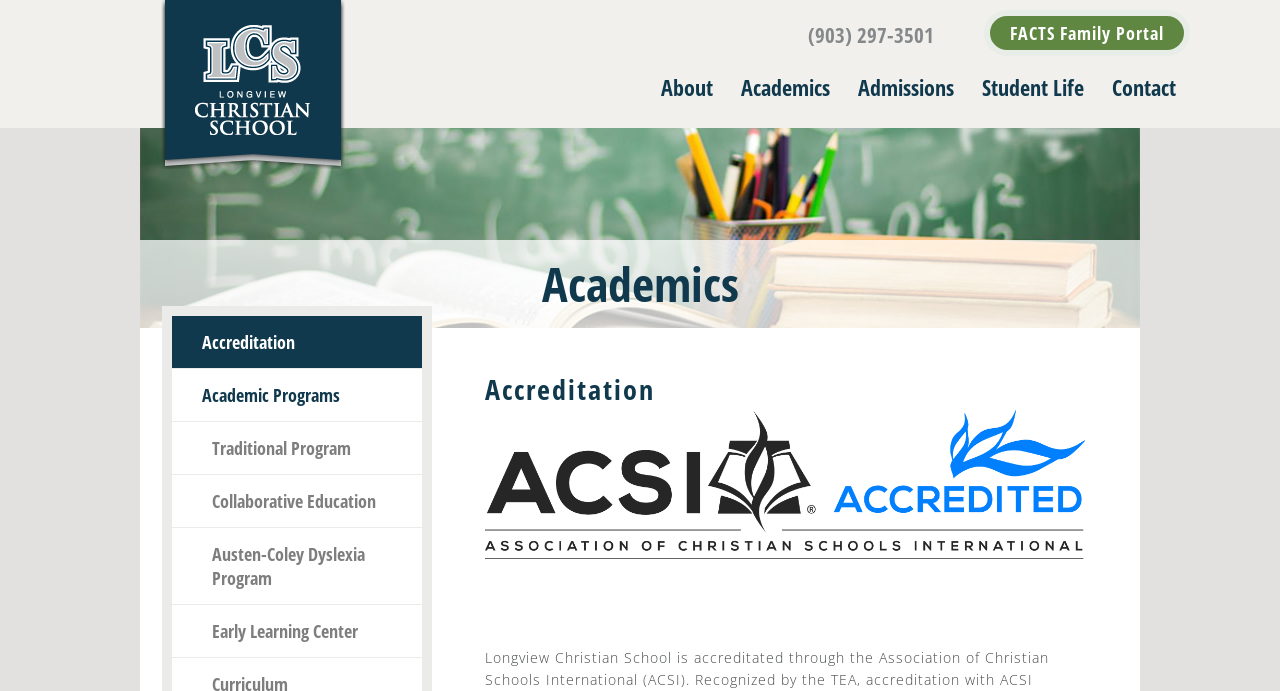Identify the bounding box coordinates of the region that should be clicked to execute the following instruction: "Skip to content".

None